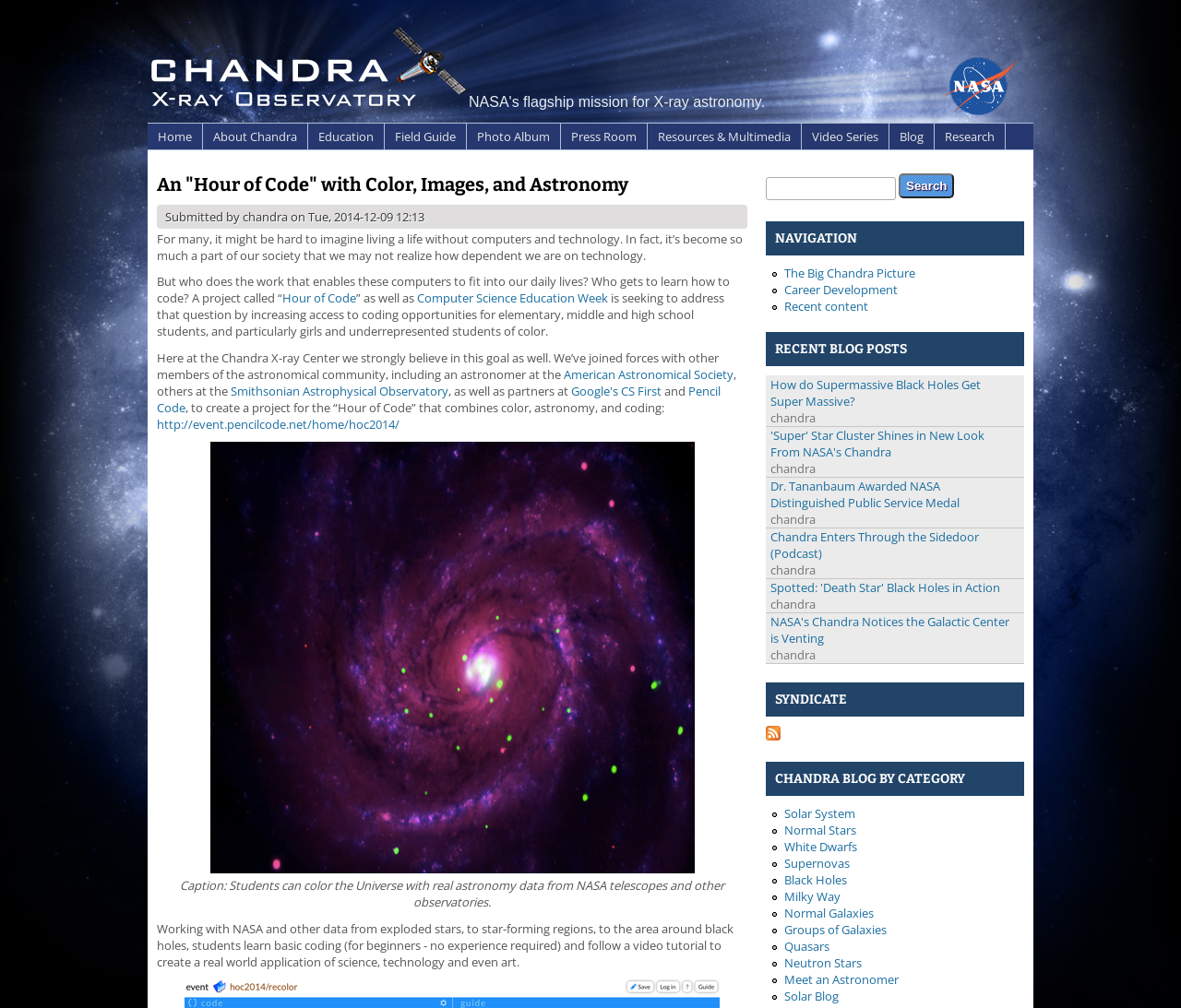Please provide a comprehensive response to the question based on the details in the image: What is the topic of the blog post that is mentioned in the article?

The article mentions that the 'Hour of Code' project is seeking to address the question of who gets to learn how to code, and is particularly focused on increasing access to coding opportunities for elementary, middle and high school students, and particularly girls and underrepresented students of color.